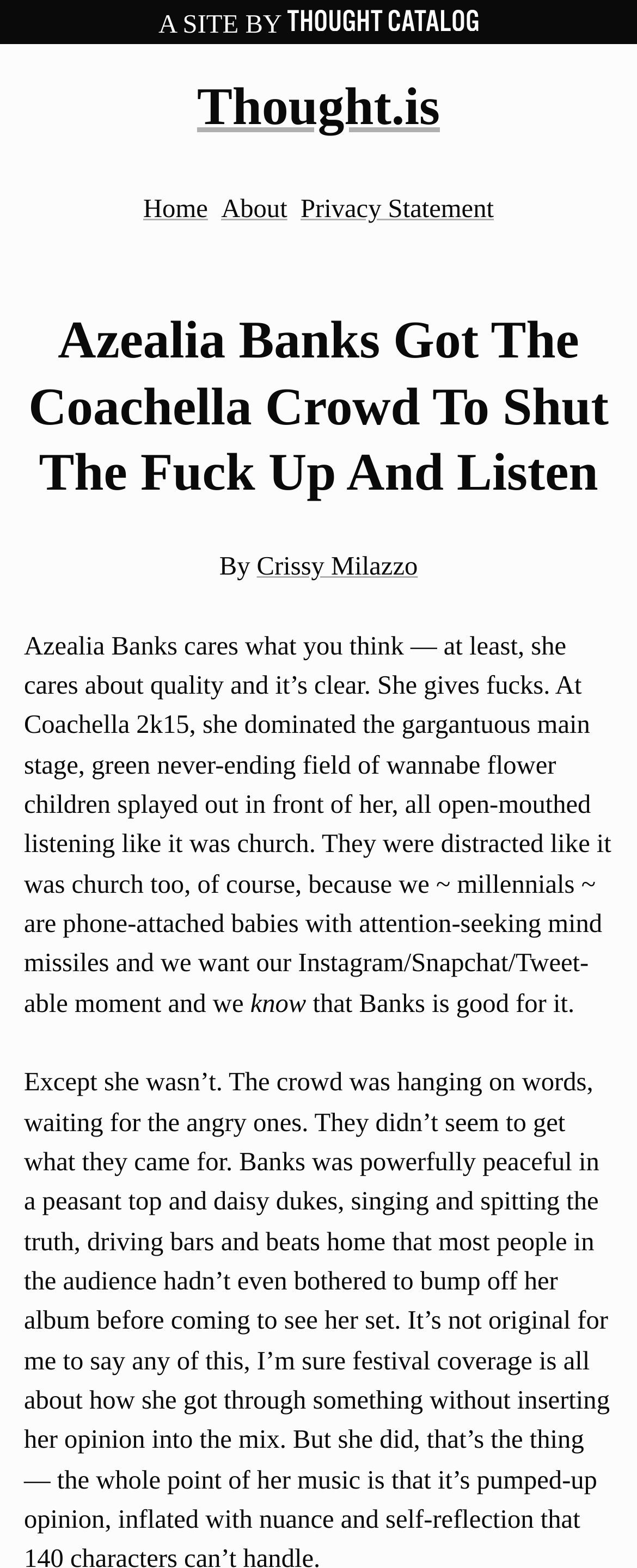Identify the main title of the webpage and generate its text content.

Azealia Banks Got The Coachella Crowd To Shut The Fuck Up And Listen